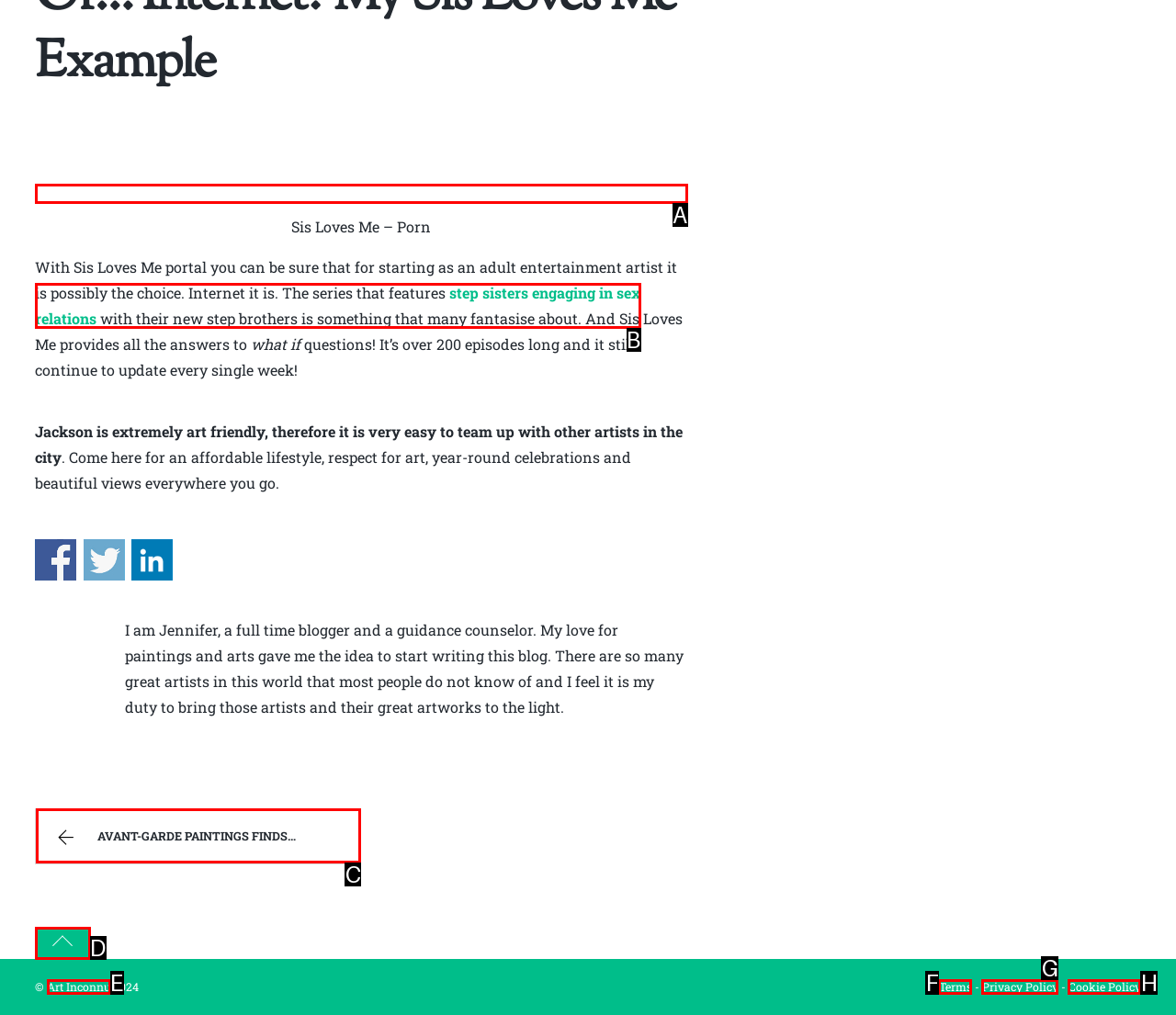Identify the correct option to click in order to accomplish the task: Go to the page about AVANT-GARDE PAINTINGS FINDS THE BALANCE BETWEEN LIFE AND DEATH Provide your answer with the letter of the selected choice.

C